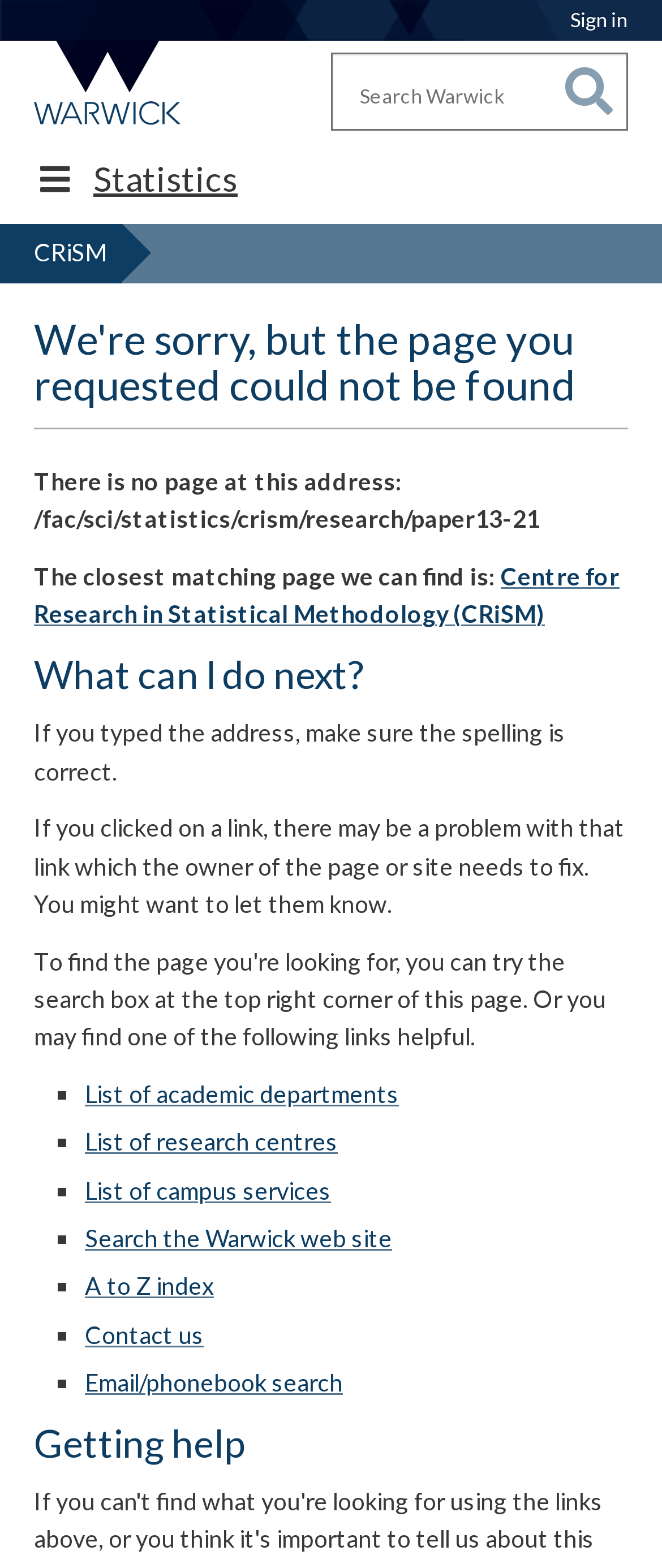Consider the image and give a detailed and elaborate answer to the question: 
What is the error message on the page?

I found the answer by reading the heading 'We're sorry, but the page you requested could not be found' which indicates that the page requested by the user cannot be found.